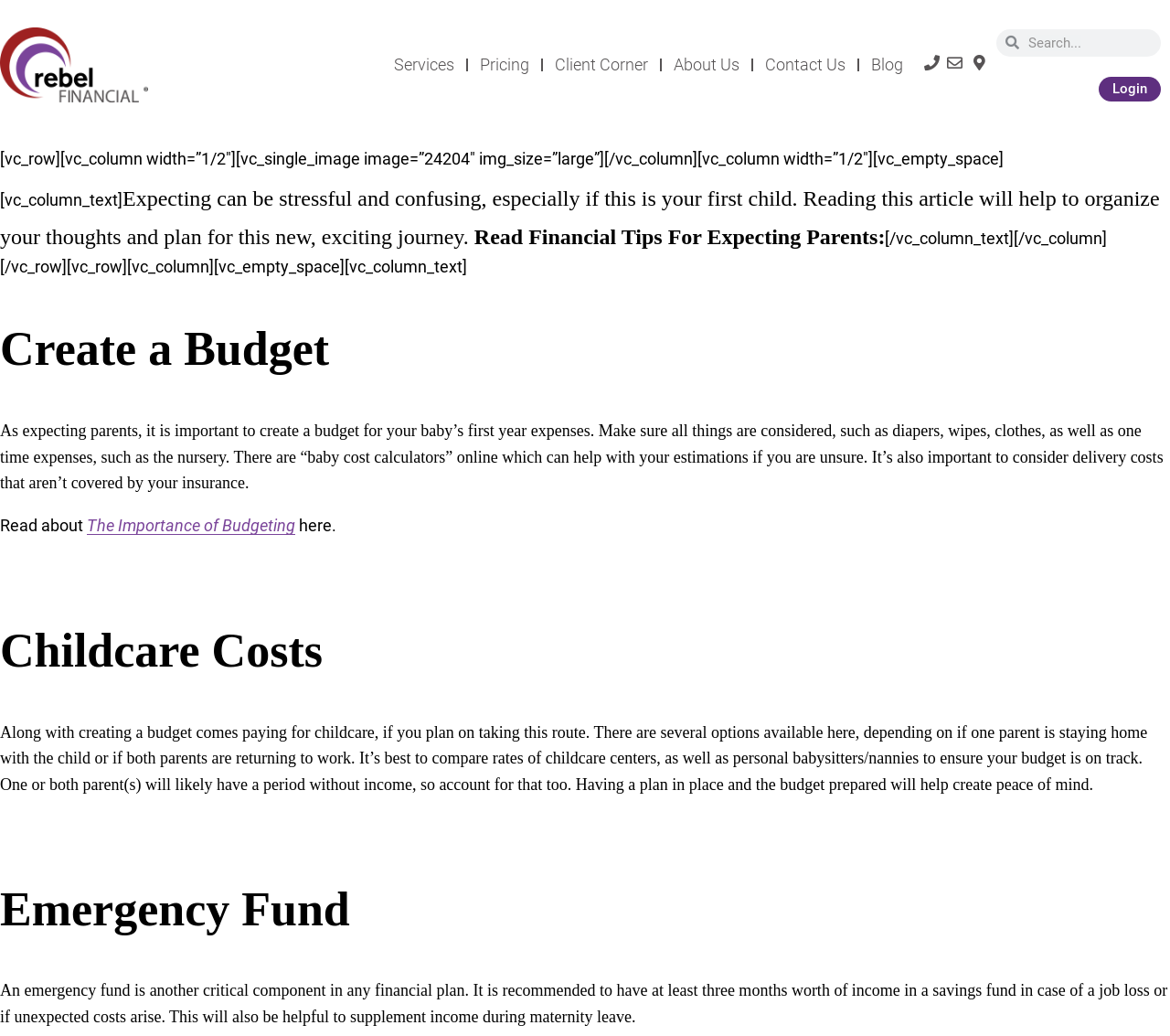Answer the question in a single word or phrase:
Why is an emergency fund important?

For unexpected costs and job loss